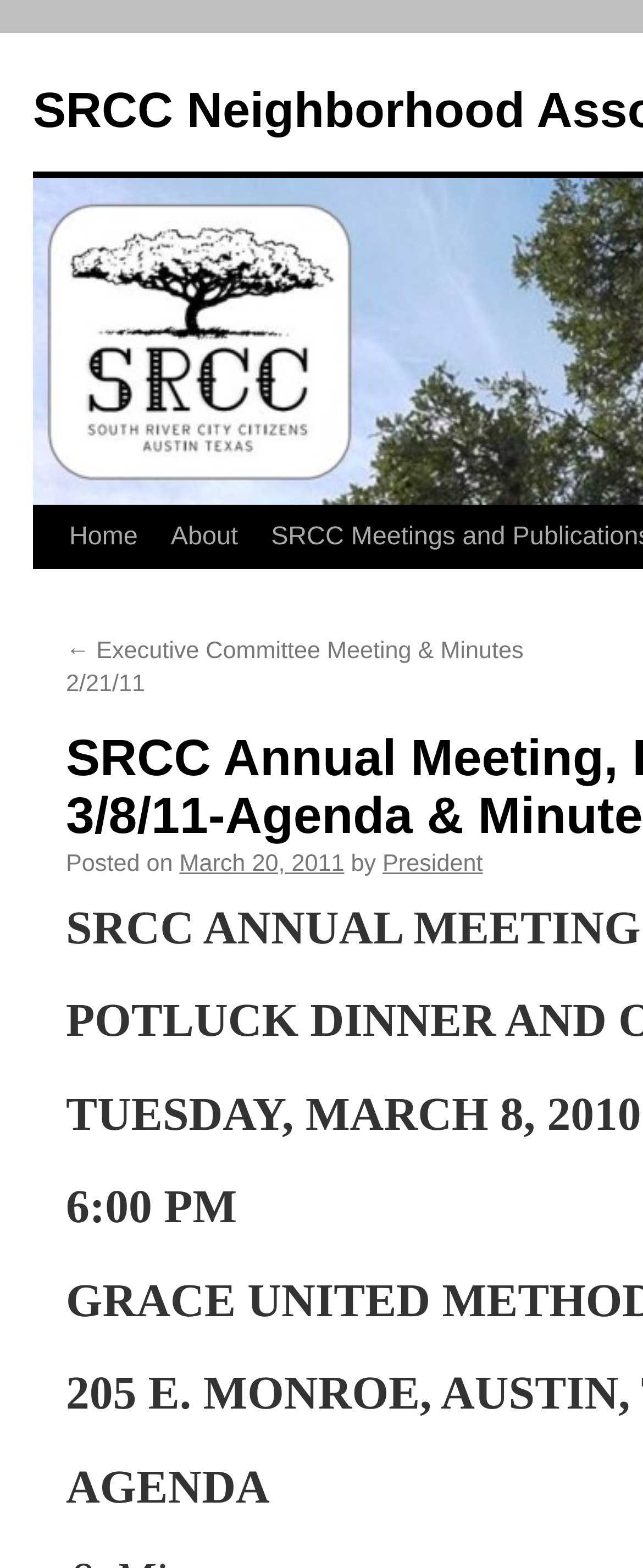How many links are in the top navigation menu?
Your answer should be a single word or phrase derived from the screenshot.

3